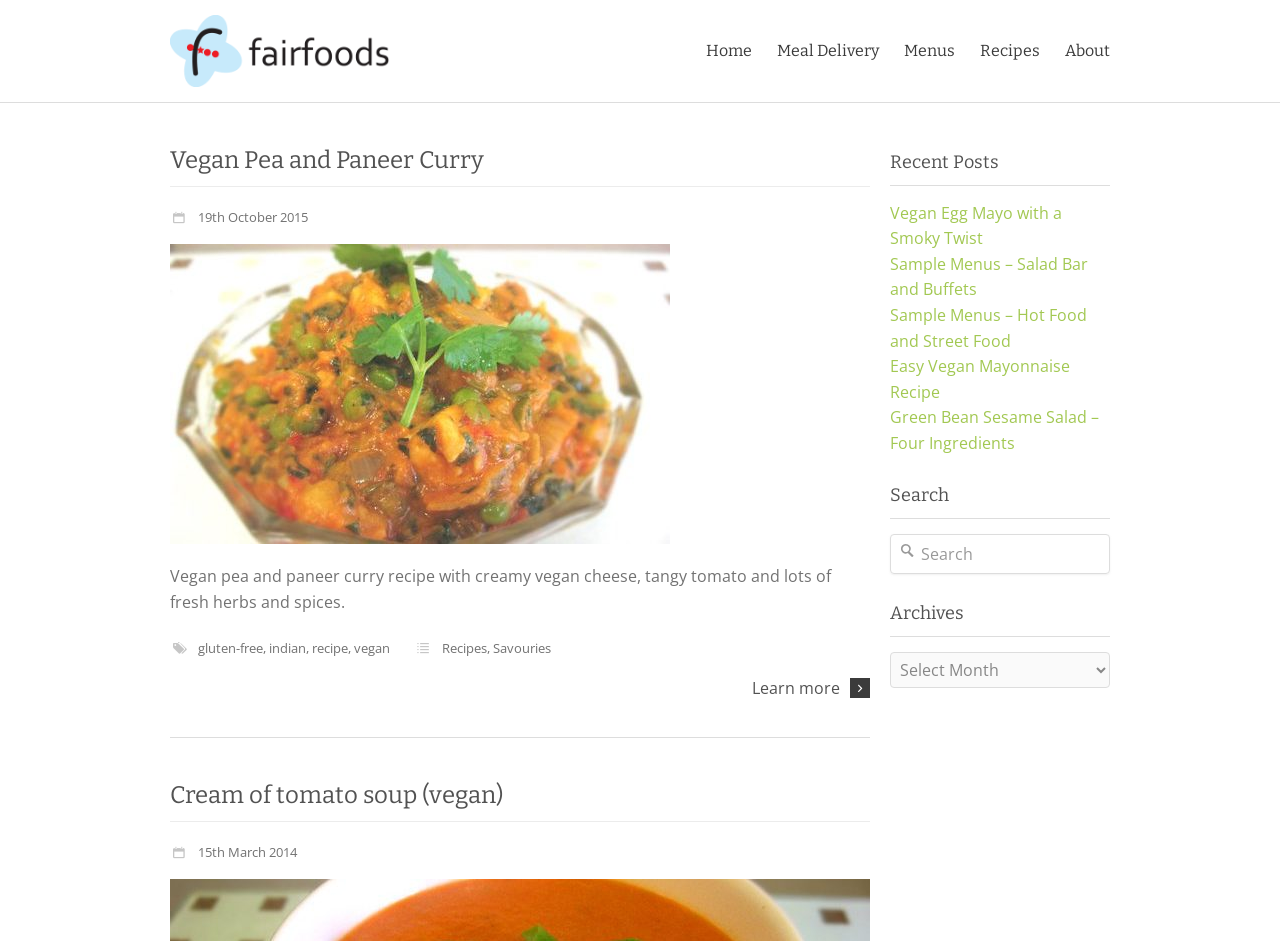Give a one-word or one-phrase response to the question: 
What is the purpose of the search box?

To search the website